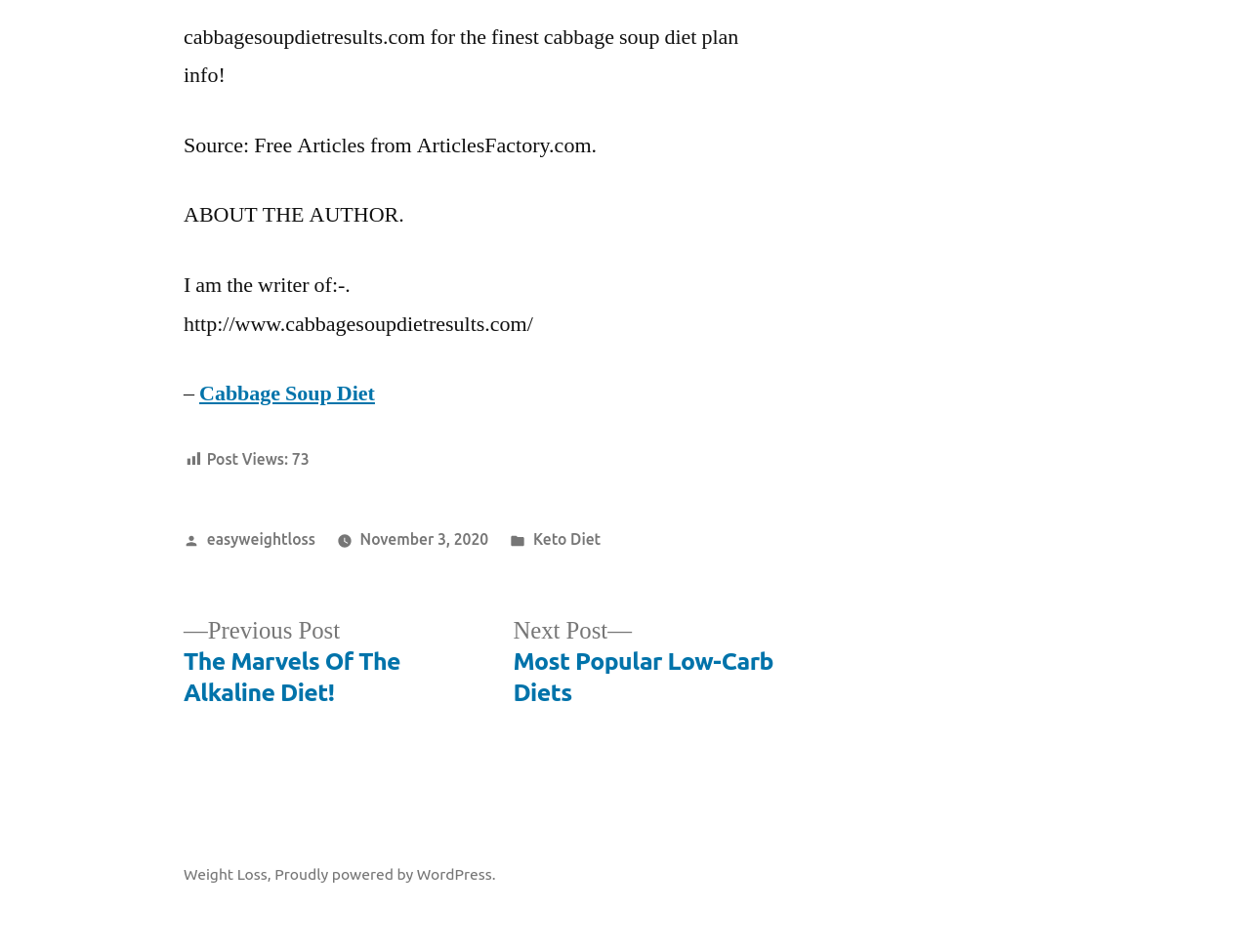Locate the bounding box coordinates of the segment that needs to be clicked to meet this instruction: "Buy Thoughts on Interaction Design book".

None